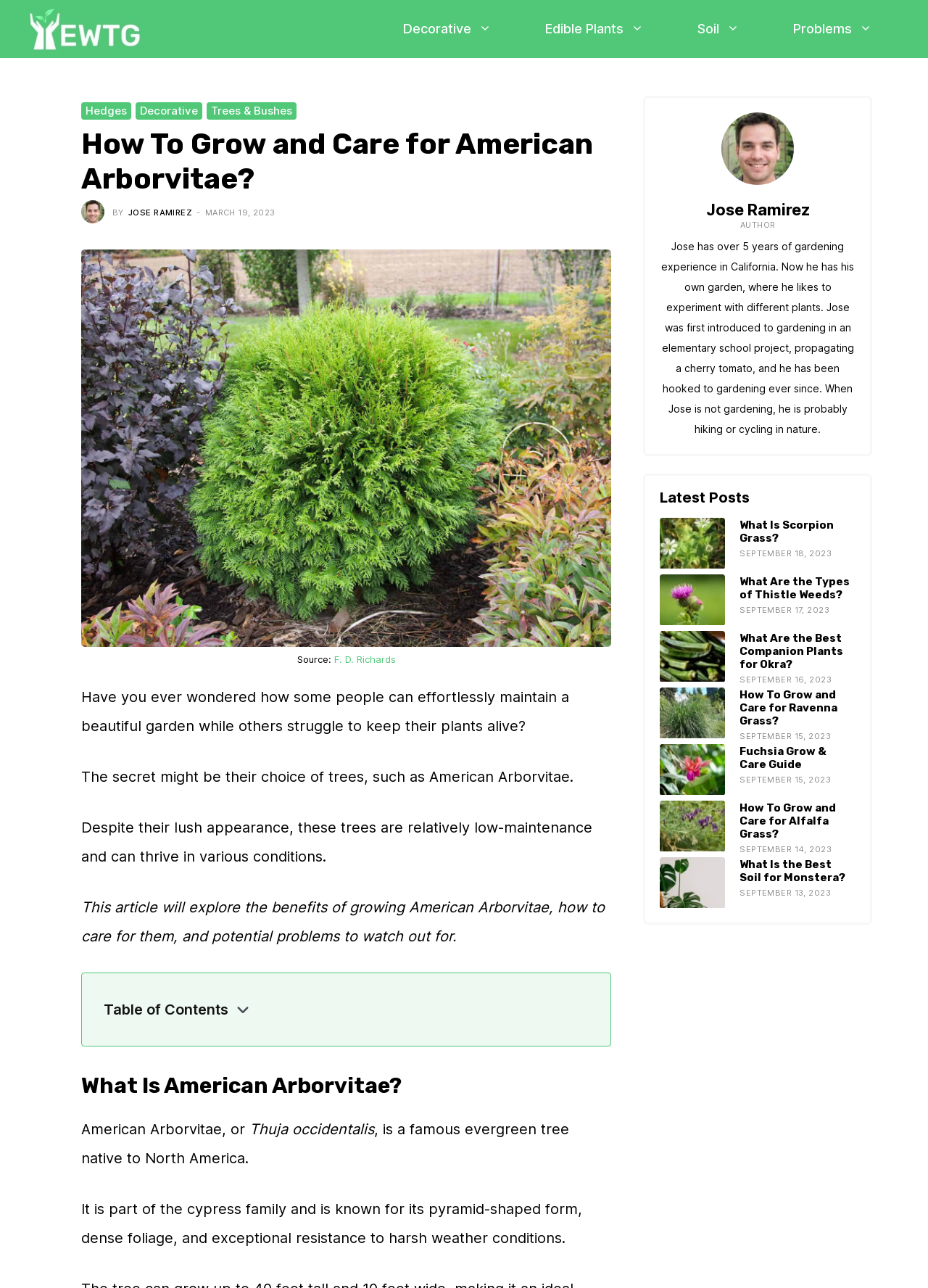From the element description aria-label="What Is Scorpion Grass?", predict the bounding box coordinates of the UI element. The coordinates must be specified in the format (top-left x, top-left y, bottom-right x, bottom-right y) and should be within the 0 to 1 range.

[0.711, 0.402, 0.781, 0.442]